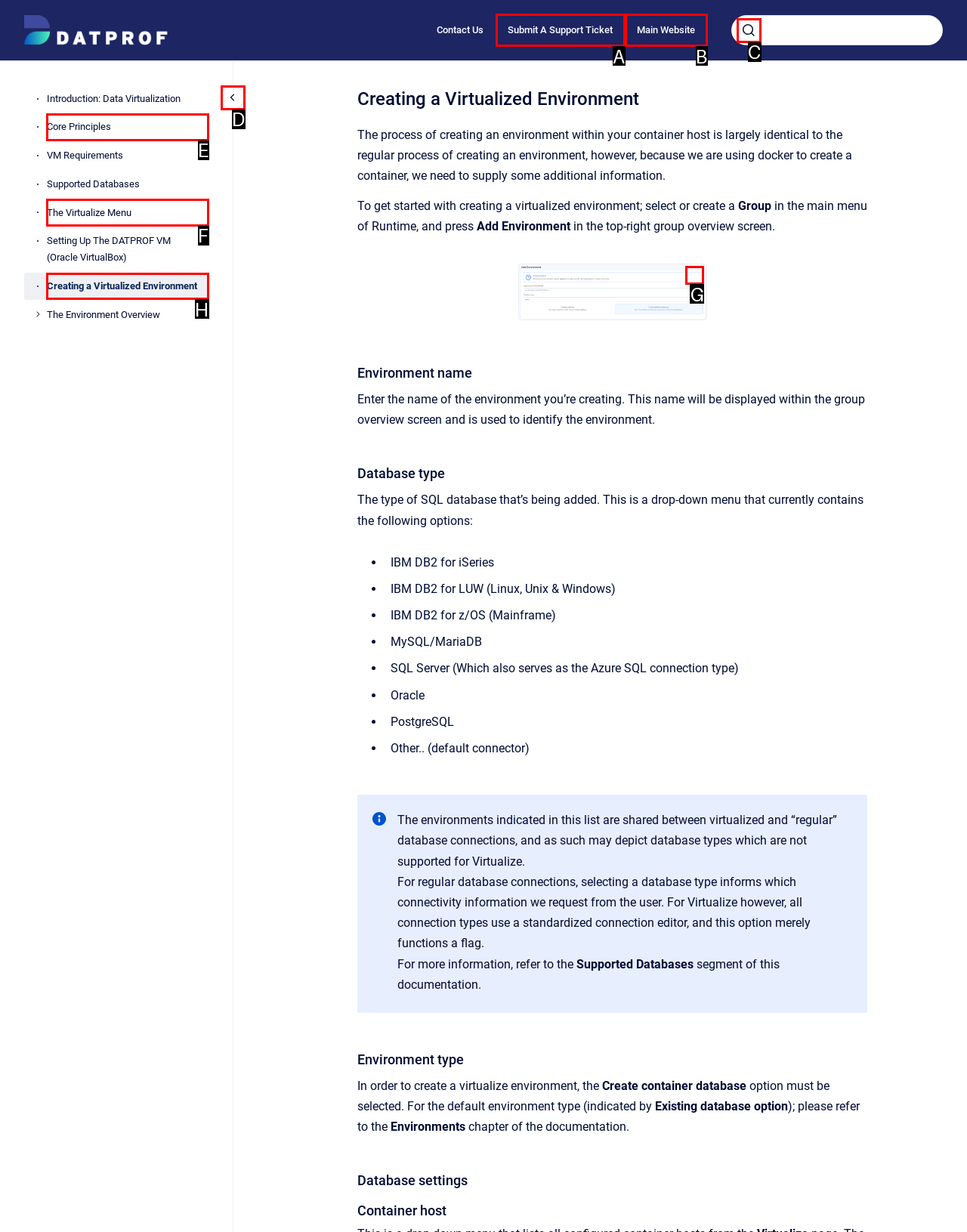Point out the specific HTML element to click to complete this task: Search for specific news Reply with the letter of the chosen option.

None